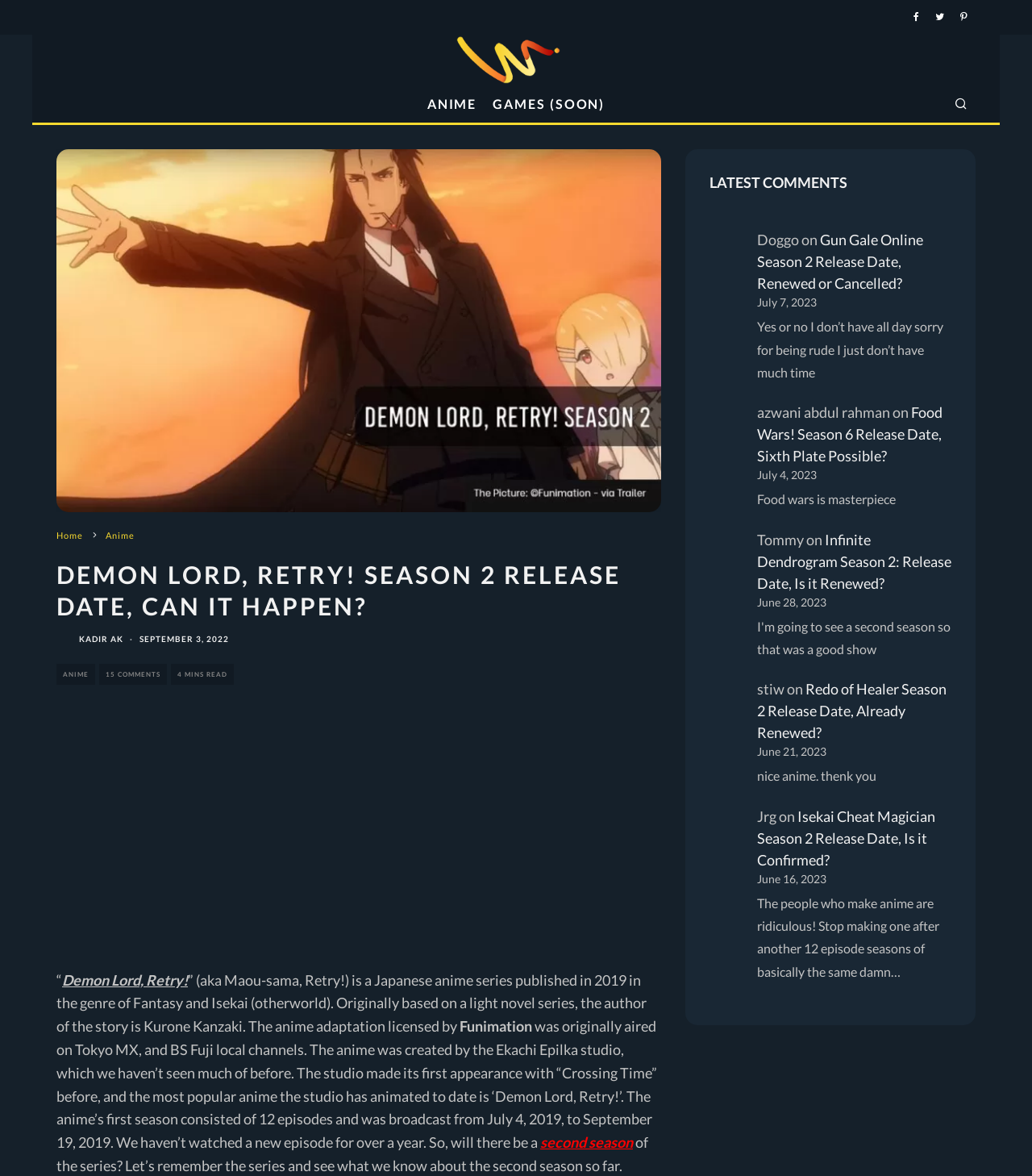Identify the bounding box coordinates for the UI element described as follows: "alt="Whenwill"". Ensure the coordinates are four float numbers between 0 and 1, formatted as [left, top, right, bottom].

[0.428, 0.03, 0.557, 0.071]